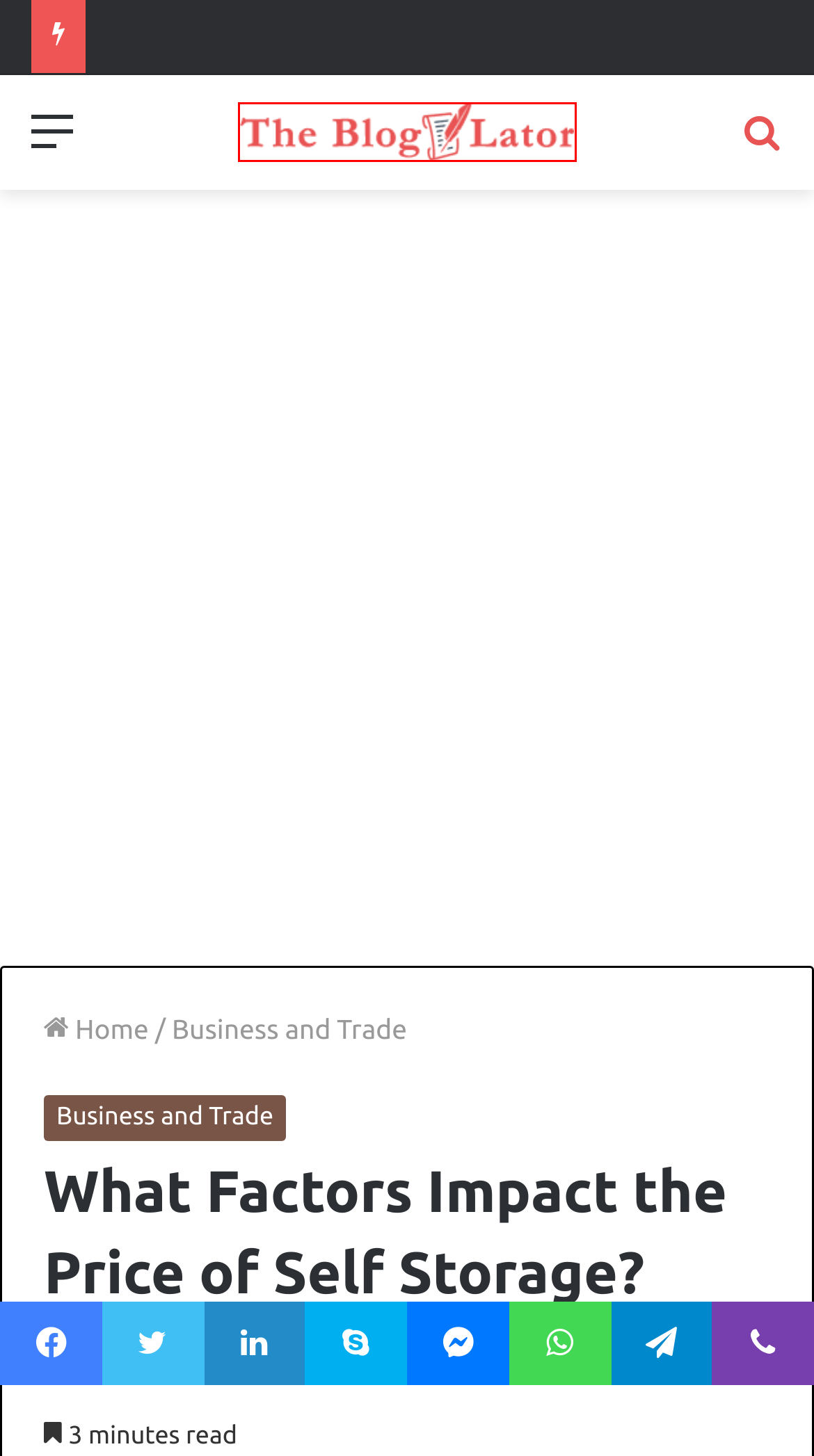You are given a screenshot of a webpage with a red rectangle bounding box. Choose the best webpage description that matches the new webpage after clicking the element in the bounding box. Here are the candidates:
A. Choosing a bunk bed for your child
B. The Blogulator - Business & Services
C. How to Pack Furniture For Moving (with Pictures) - wikiHow
D. Tips on how to make your content go viral
E. Total number of self storage facilities U.S. 2019 | Statista
F. Business and Trade
G. self storage specials Archives - The Blogulator
H. Skype

B